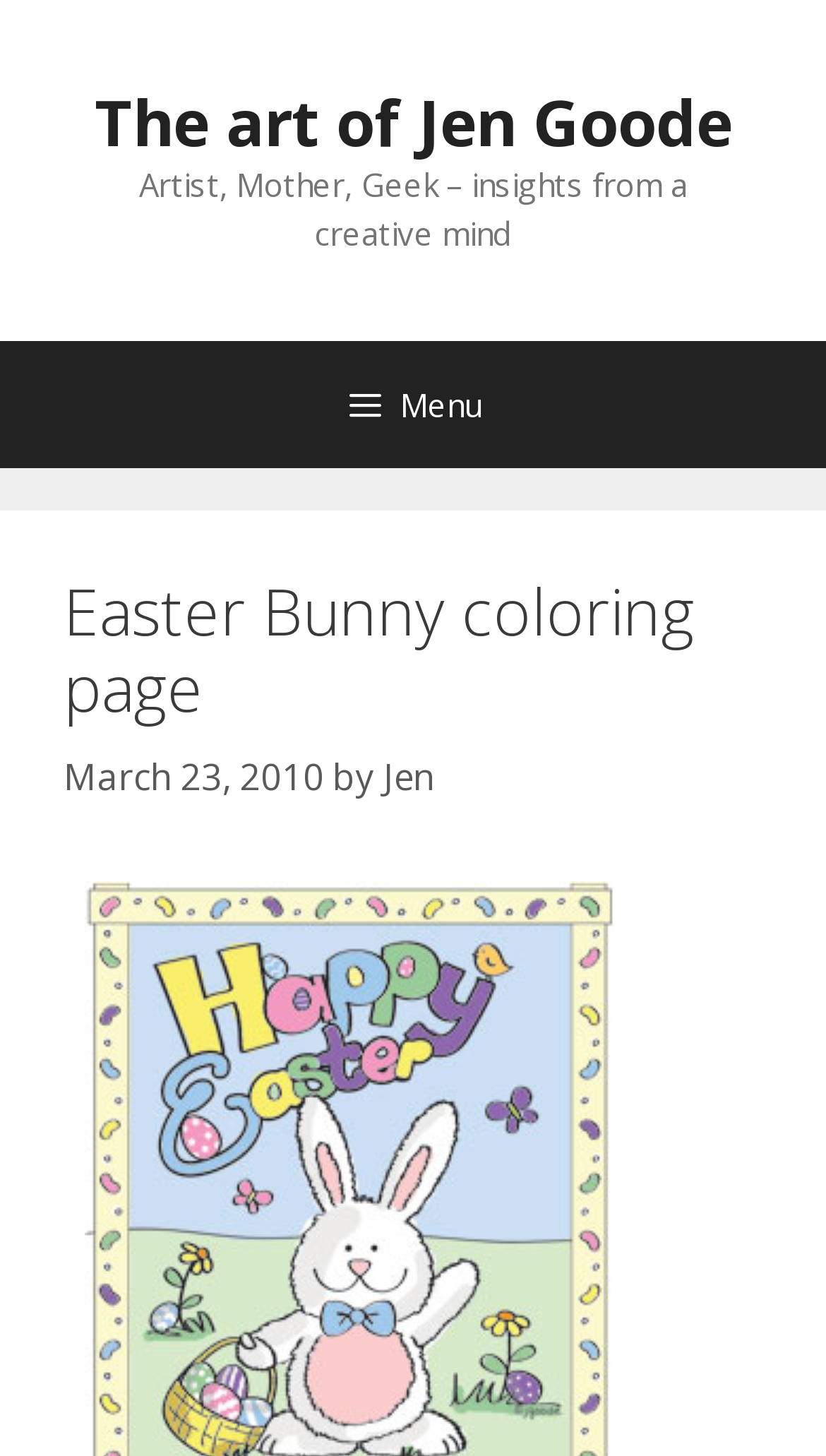When was the Easter Bunny coloring page posted?
Look at the image and respond with a single word or a short phrase.

March 23, 2010